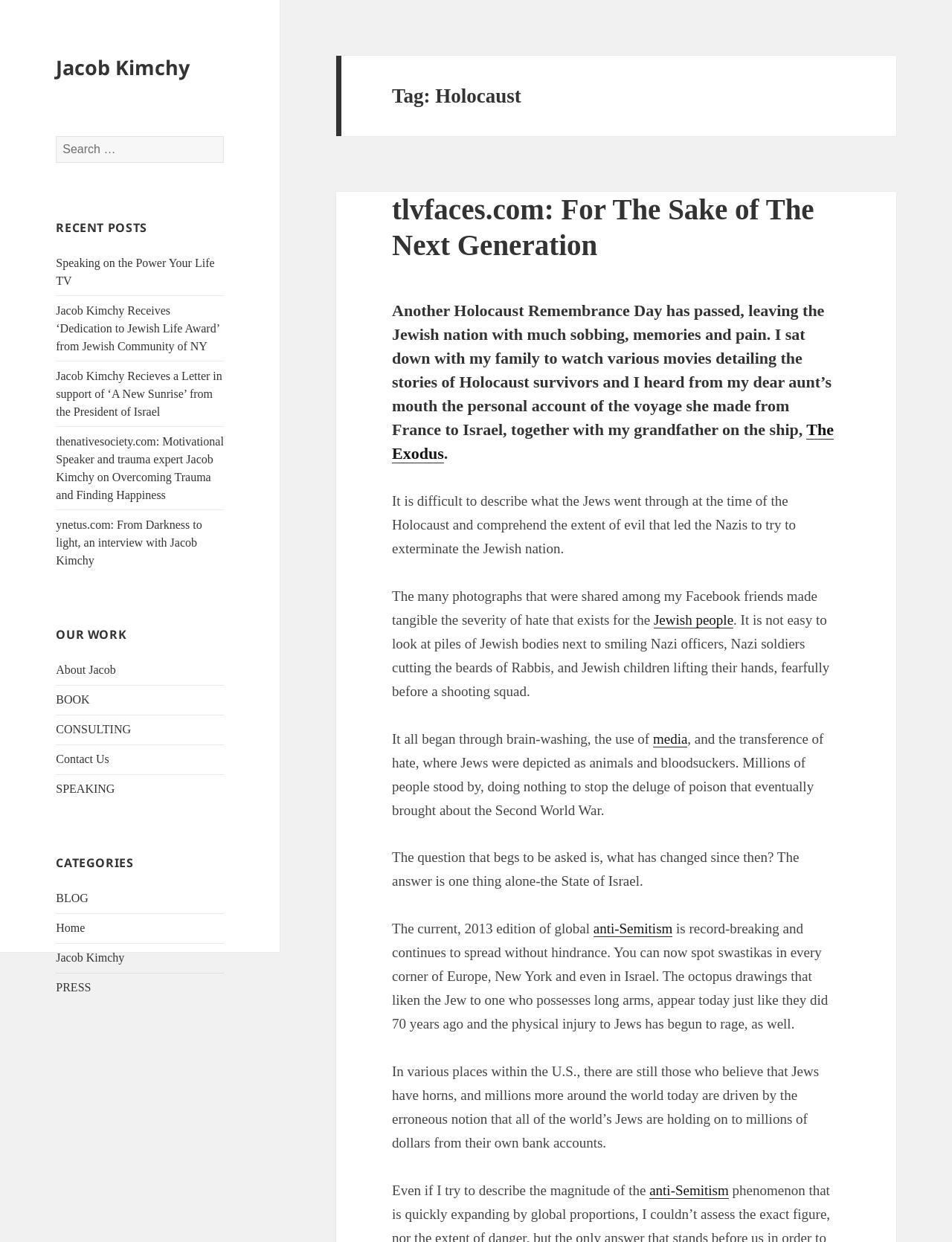Calculate the bounding box coordinates for the UI element based on the following description: "media". Ensure the coordinates are four float numbers between 0 and 1, i.e., [left, top, right, bottom].

[0.686, 0.588, 0.722, 0.602]